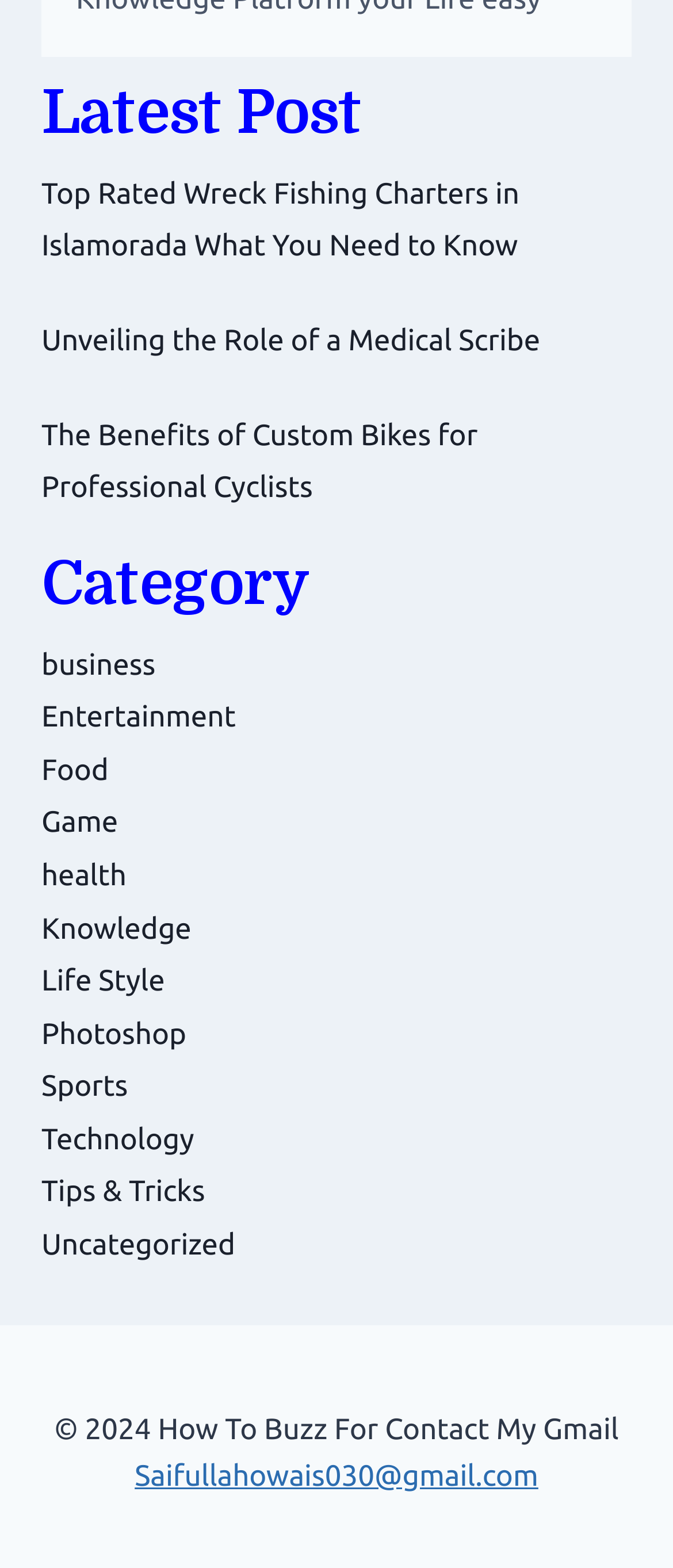Please give the bounding box coordinates of the area that should be clicked to fulfill the following instruction: "explore business category". The coordinates should be in the format of four float numbers from 0 to 1, i.e., [left, top, right, bottom].

[0.062, 0.413, 0.231, 0.434]